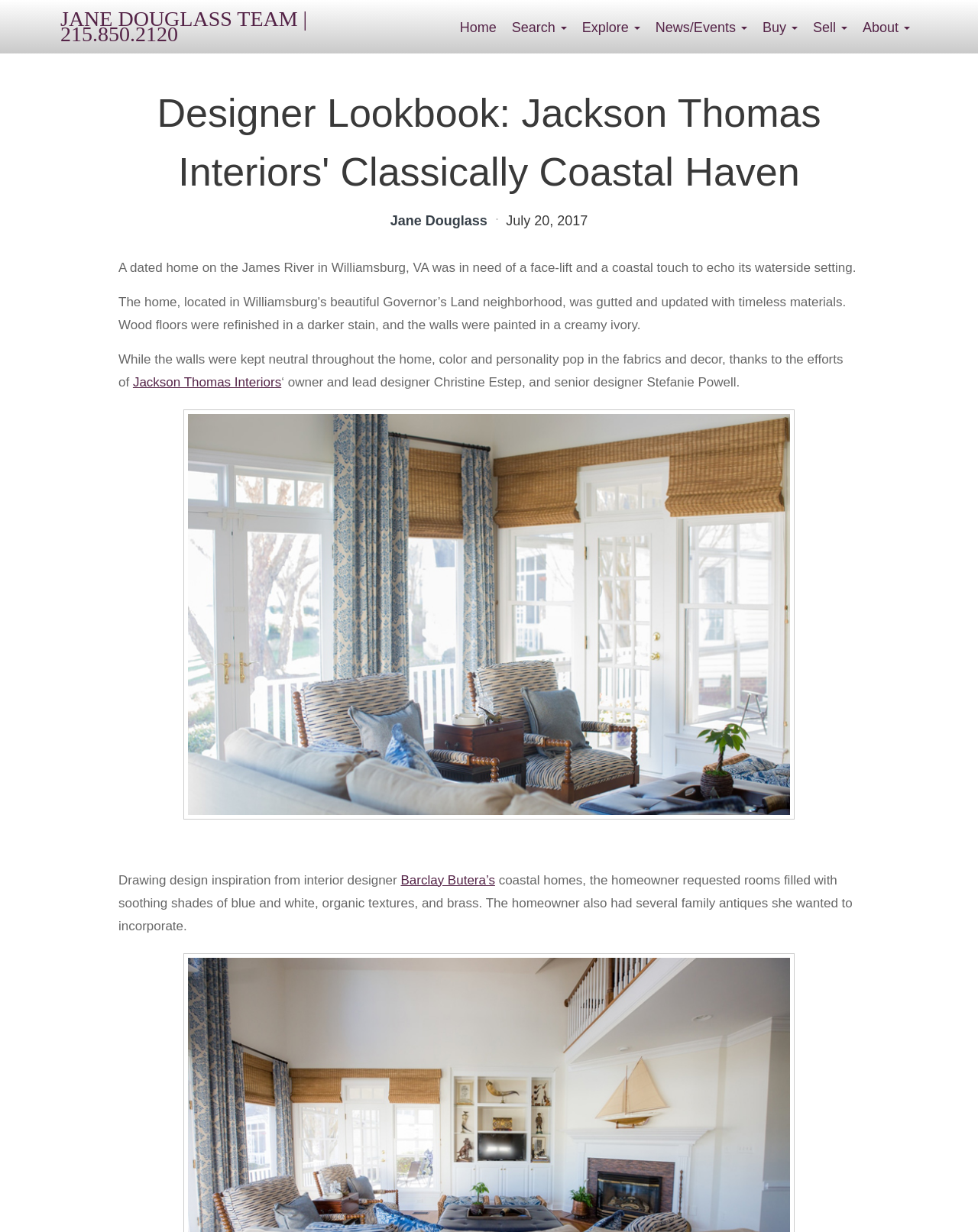Please find the bounding box coordinates of the element's region to be clicked to carry out this instruction: "Click on 'Home'".

[0.462, 0.0, 0.515, 0.043]